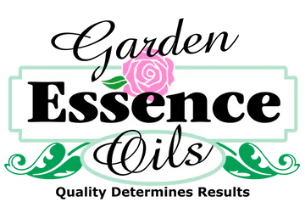What is the font style of 'Essence'?
Give a detailed explanation using the information visible in the image.

The caption describes the brand name as centered, with 'Garden' and 'Oils' in a bold black font, while 'Essence' is displayed in a flowing script, indicating a cursive or handwritten-like font style.